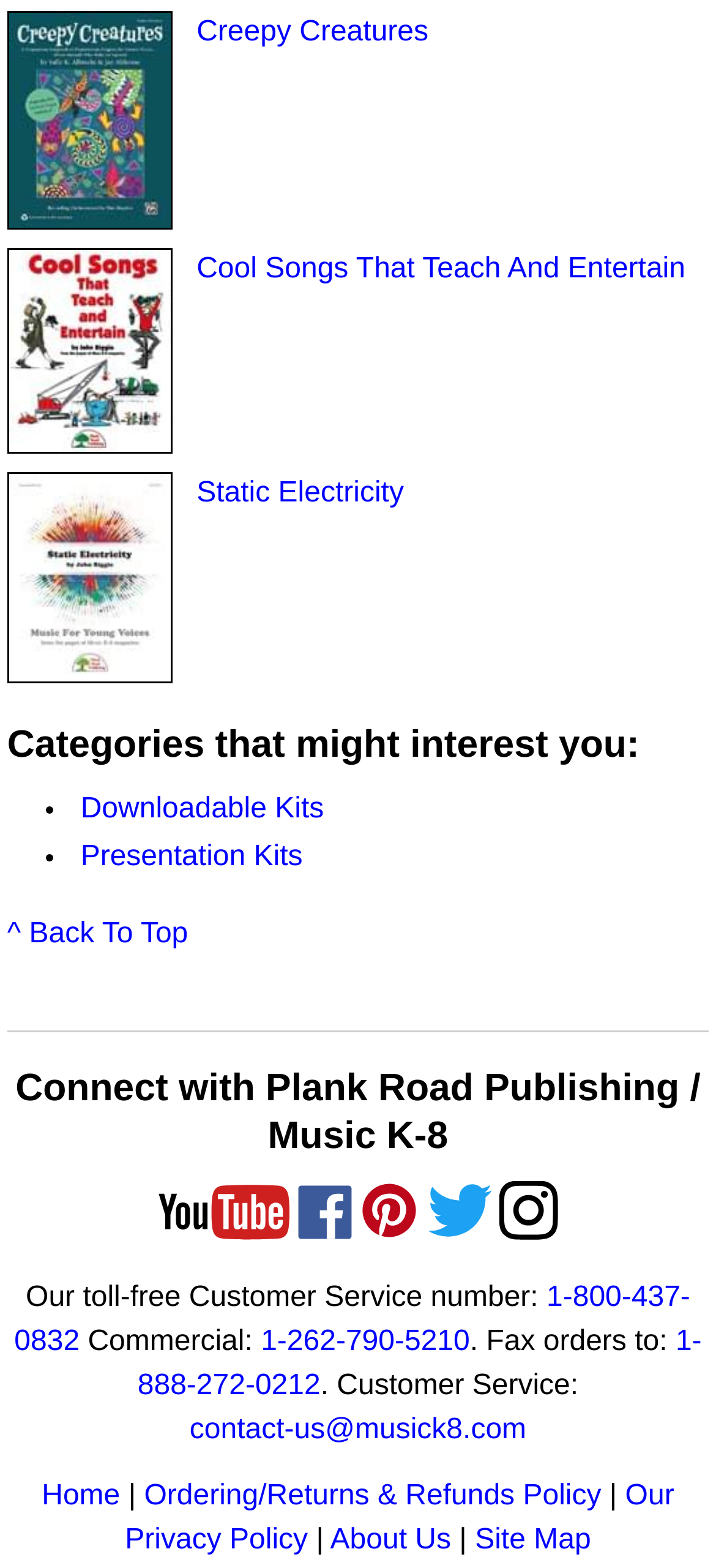Kindly determine the bounding box coordinates of the area that needs to be clicked to fulfill this instruction: "Click on the 'Downloadable Kits' link".

[0.113, 0.506, 0.452, 0.526]